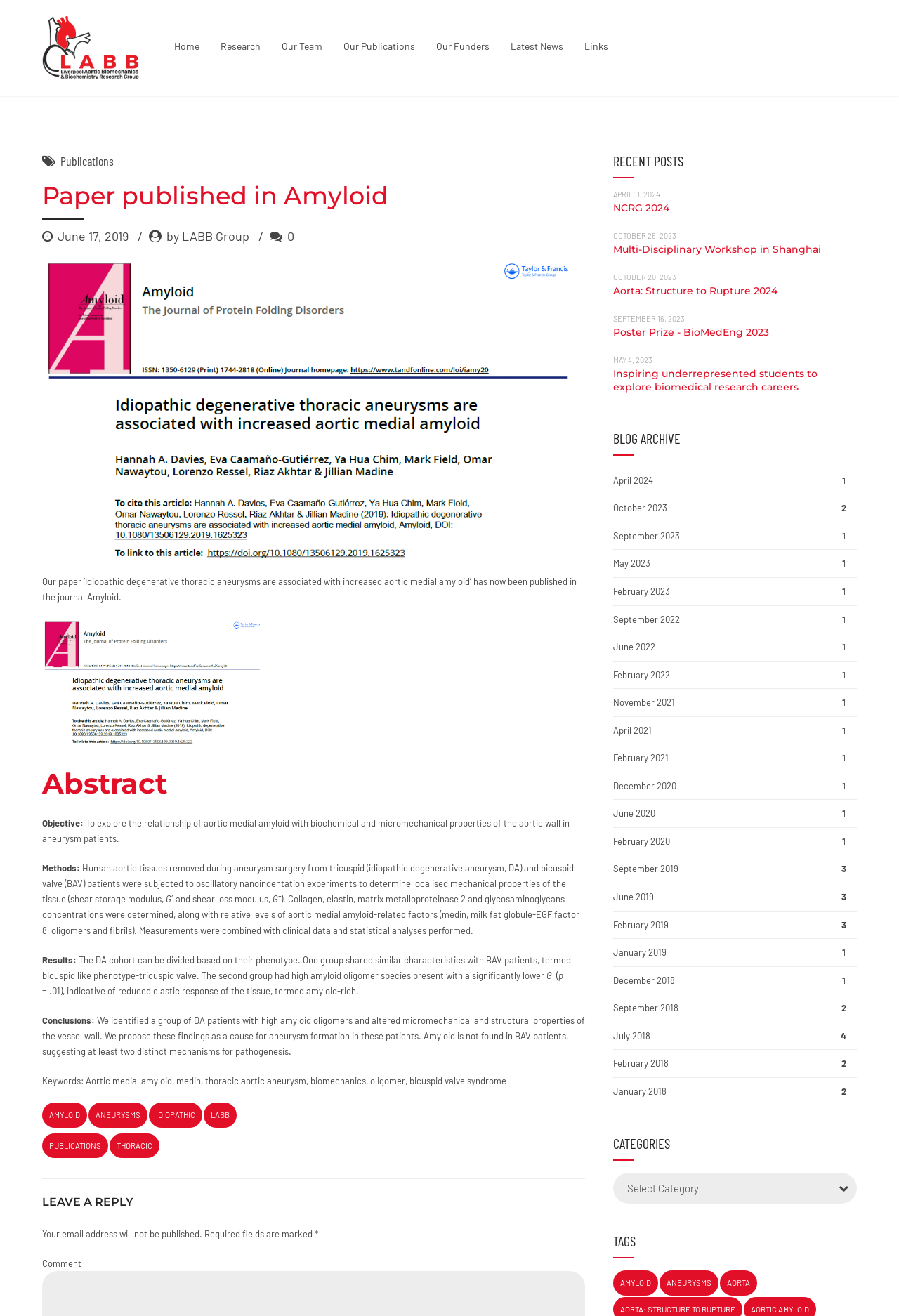What is the name of the group that published the paper?
Using the image, respond with a single word or phrase.

LABB Group